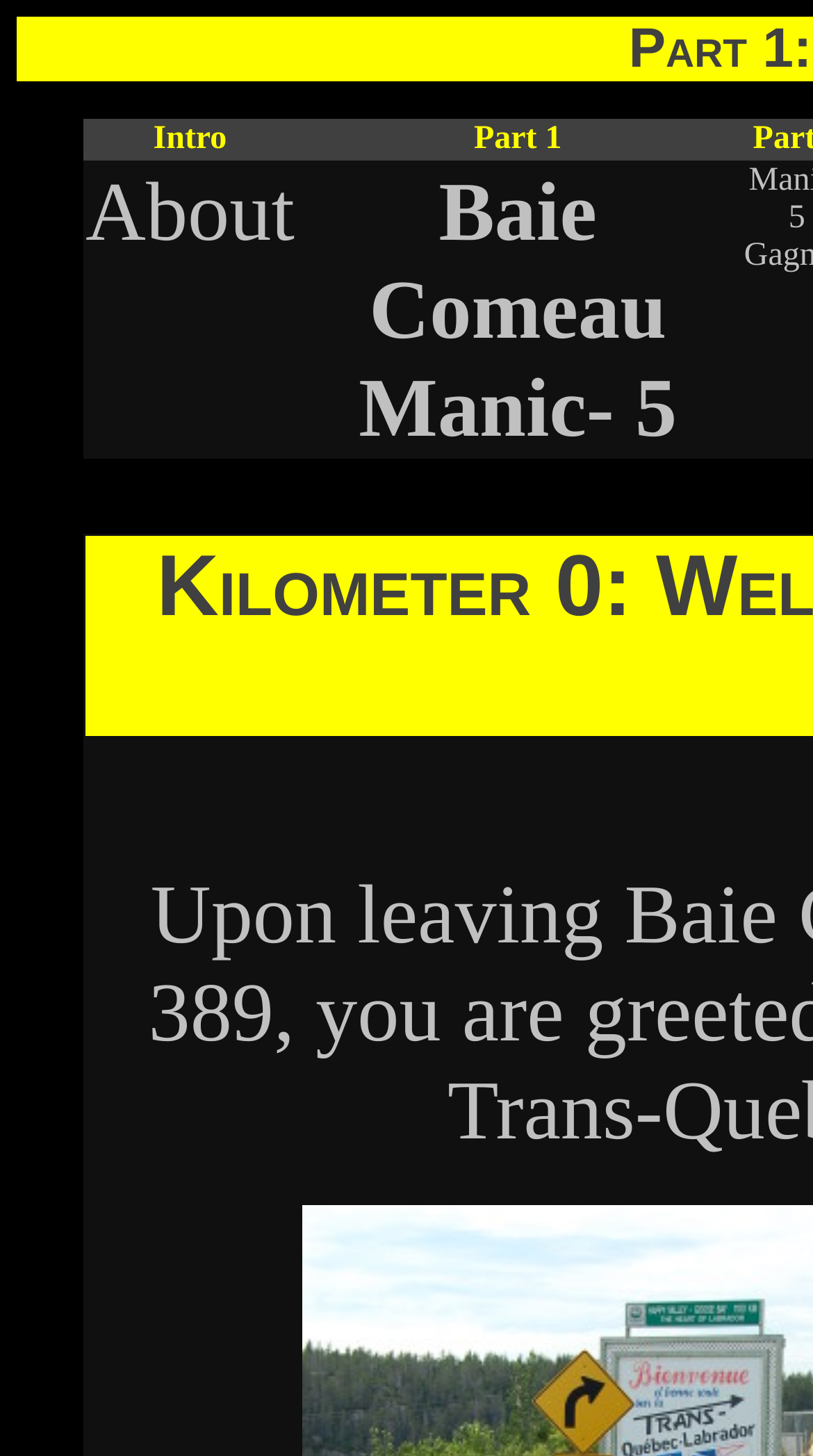Predict the bounding box coordinates of the UI element that matches this description: "Intro". The coordinates should be in the format [left, top, right, bottom] with each value between 0 and 1.

[0.188, 0.083, 0.279, 0.107]